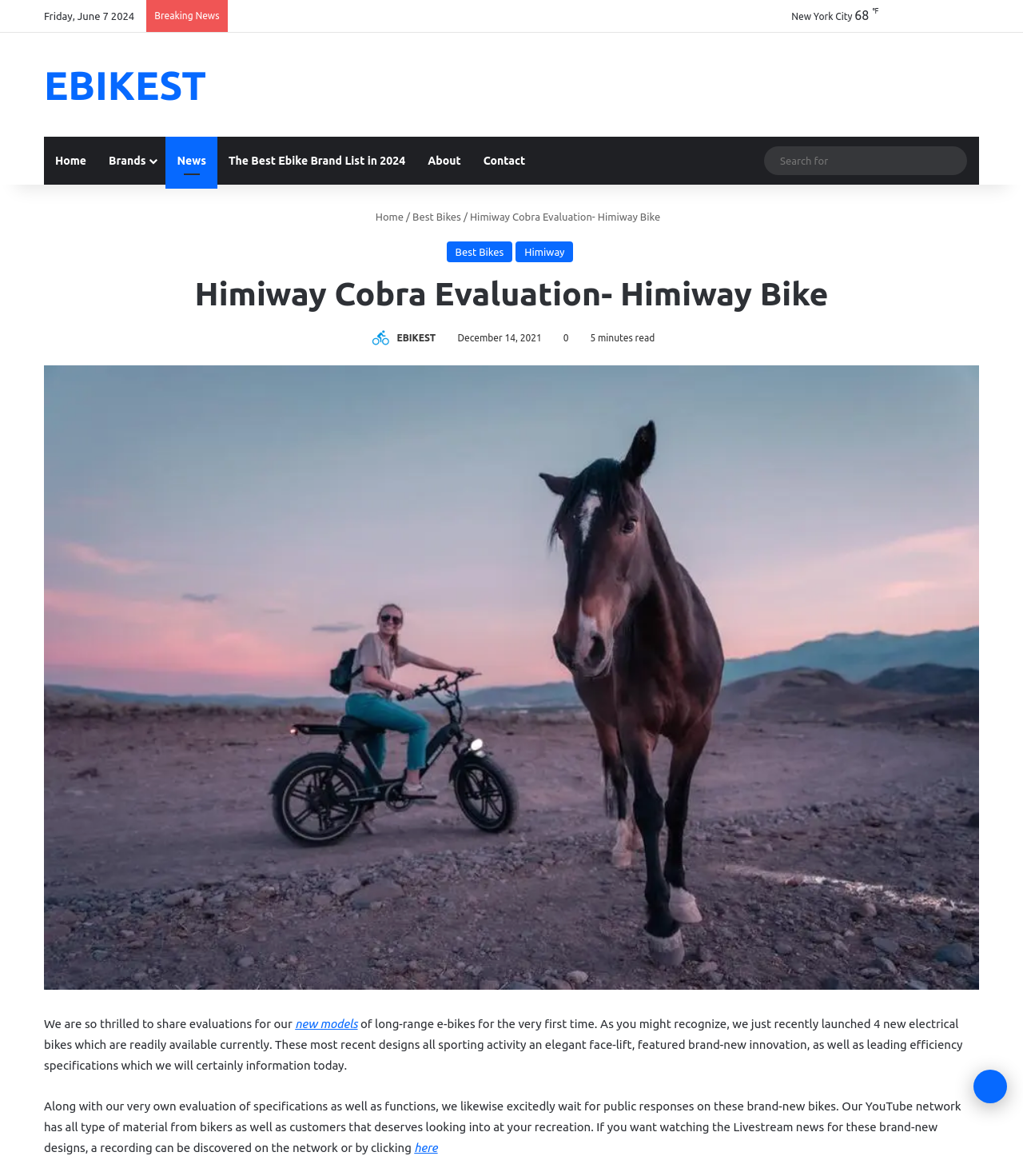Can you give a comprehensive explanation to the question given the content of the image?
How many links are in the primary navigation?

I counted the links in the primary navigation bar, which are 'Home', 'Brands', 'News', 'The Best Ebike Brand List in 2024', 'About', 'Contact', and 'Switch skin', totaling 7 links.